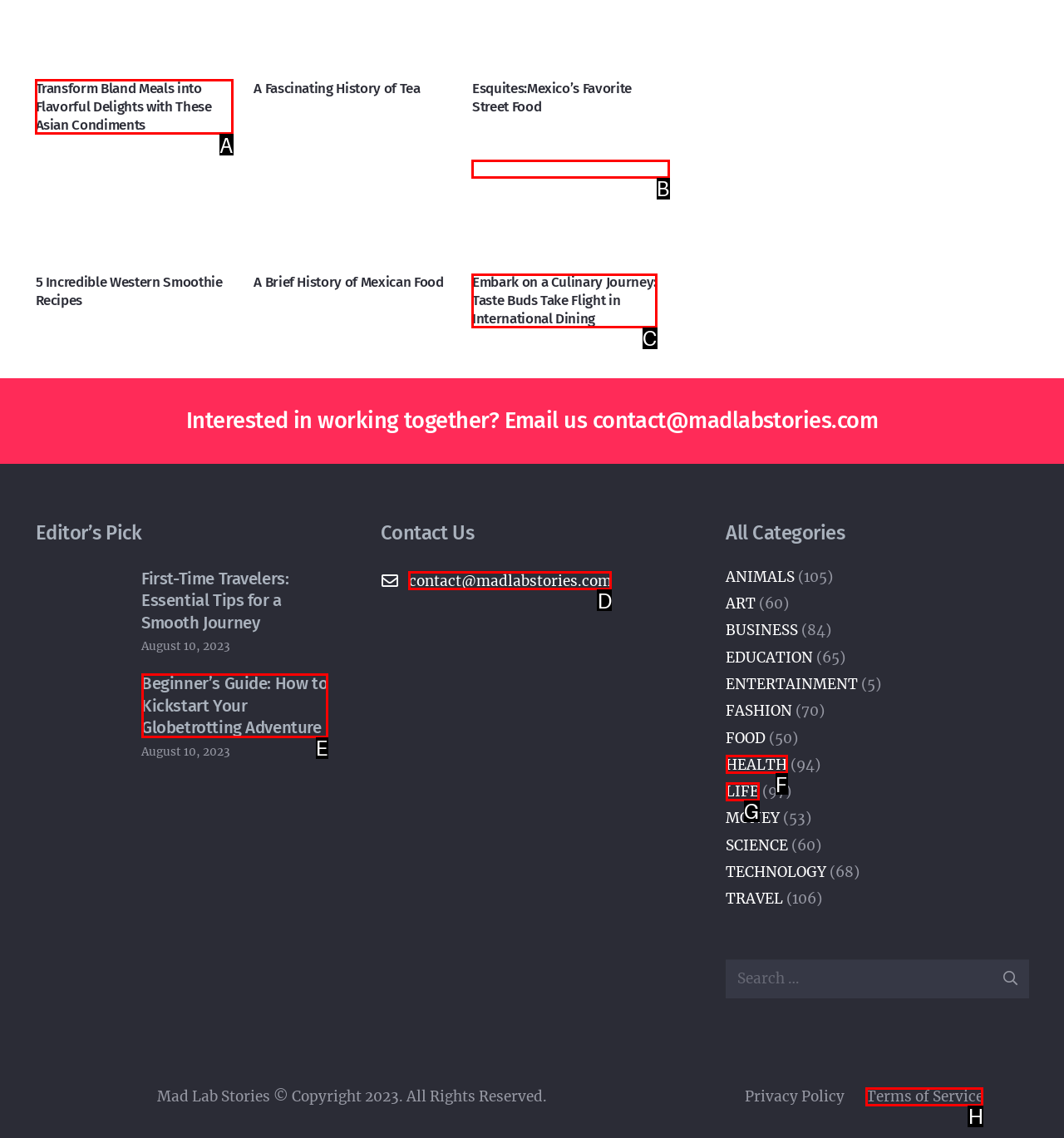Determine which HTML element I should select to execute the task: Read about transforming bland meals into flavorful delights with Asian condiments
Reply with the corresponding option's letter from the given choices directly.

A